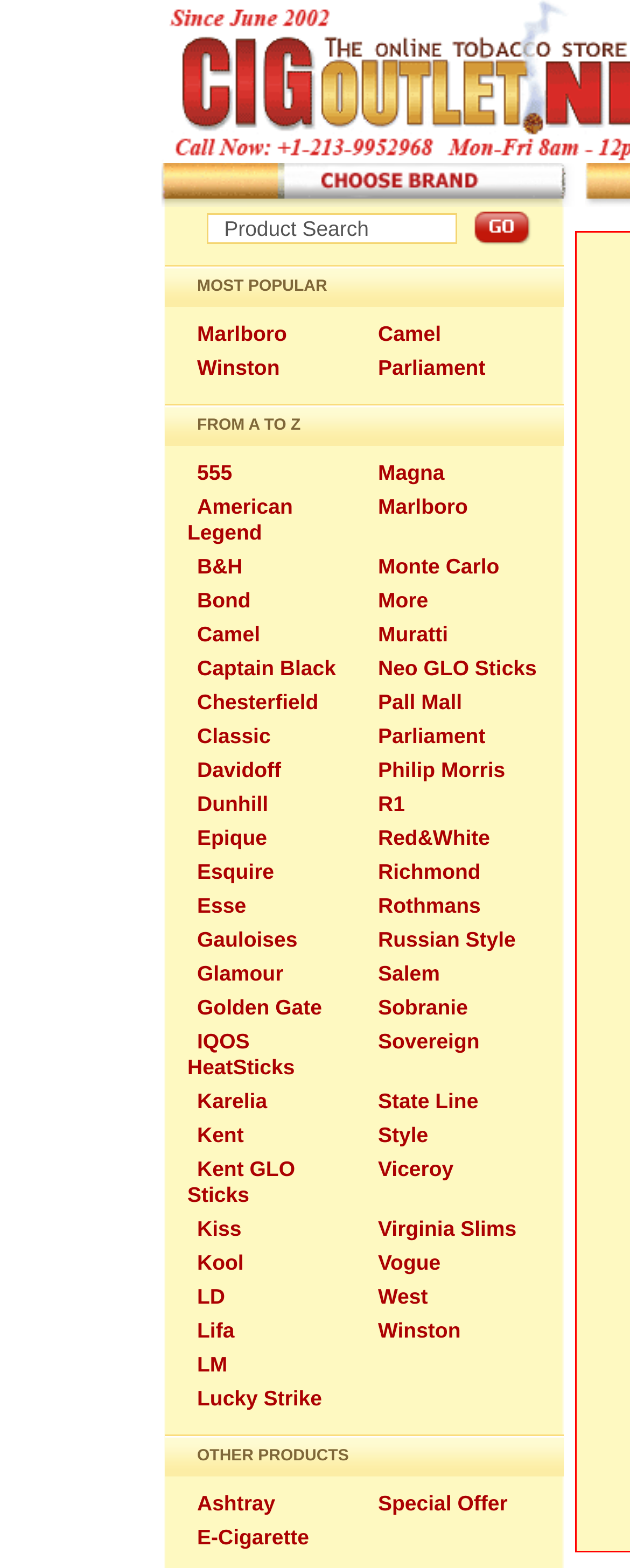Is there a search function on the webpage?
Please provide a detailed and thorough answer to the question.

I found a textbox element with the label 'Product Search' and a button element with the text 'Go', which suggests that there is a search function on the webpage.